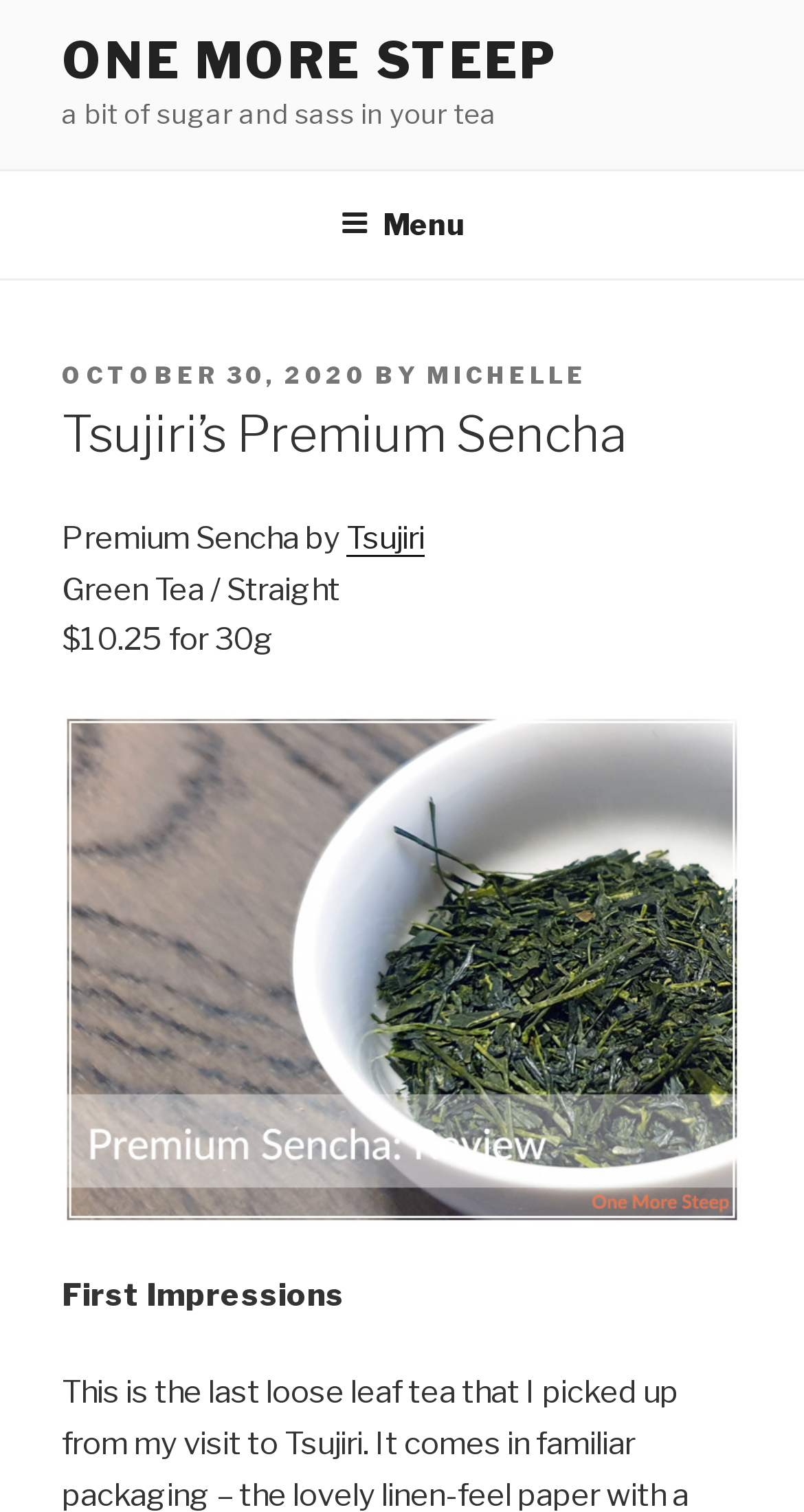Given the element description October 30, 2020October 28, 2020, specify the bounding box coordinates of the corresponding UI element in the format (top-left x, top-left y, bottom-right x, bottom-right y). All values must be between 0 and 1.

[0.077, 0.239, 0.456, 0.258]